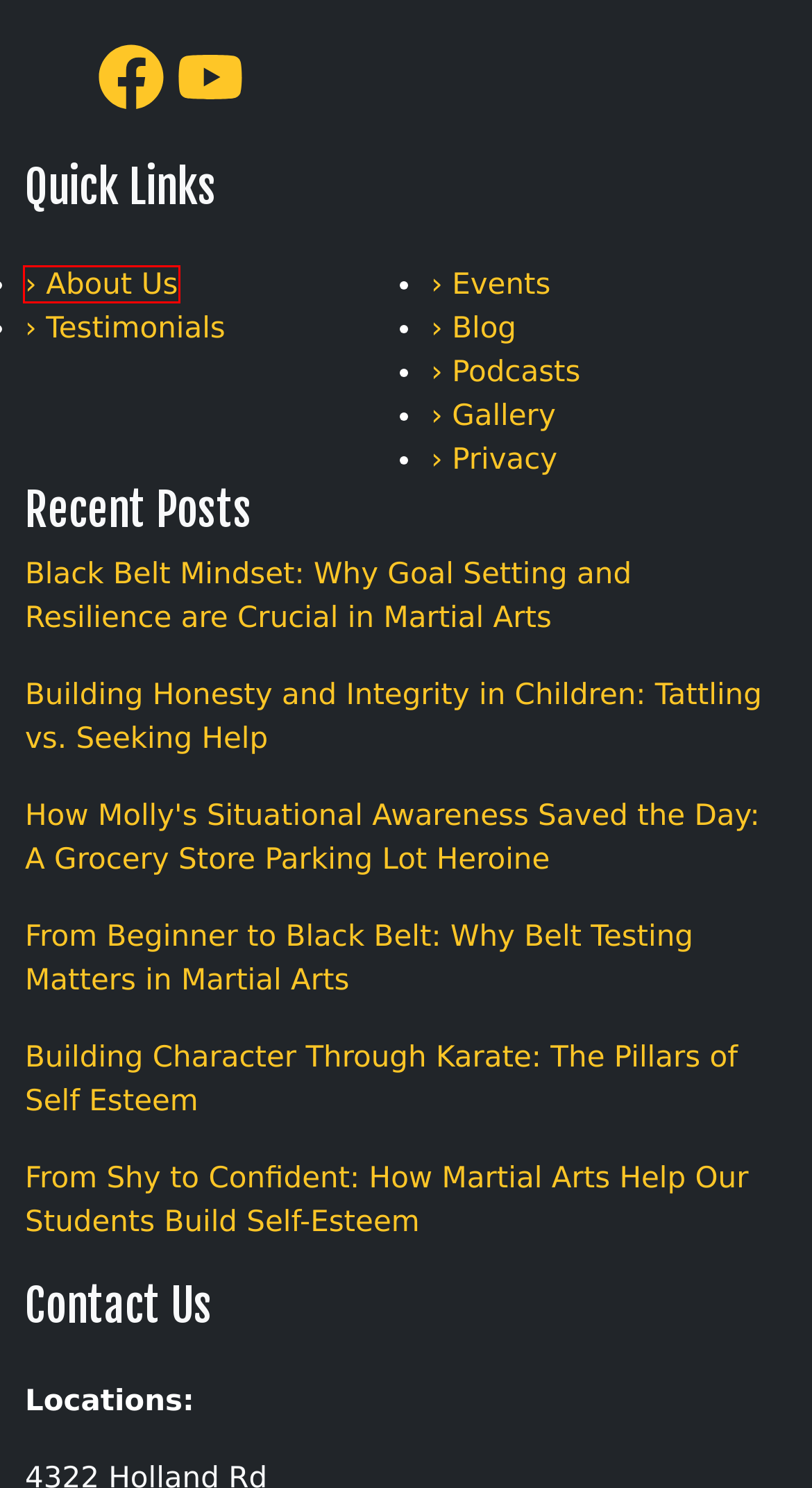You are given a screenshot of a webpage with a red rectangle bounding box around an element. Choose the best webpage description that matches the page after clicking the element in the bounding box. Here are the candidates:
A. Changing Lives Martial Arts
B. Building Character Through Karate: The Pillars of Self Esteem
C. Gallery
D. Black Belt Mindset: Why Goal Setting and Resilience are Crucial in Martial Arts
E. About Us
F. How Molly's Situational Awareness Saved the Day: A Grocery Store Parking Lot Heroine
G. Privacy Policy
H. Building Honesty and Integrity in Children: Tattling vs. Seeking Help

E